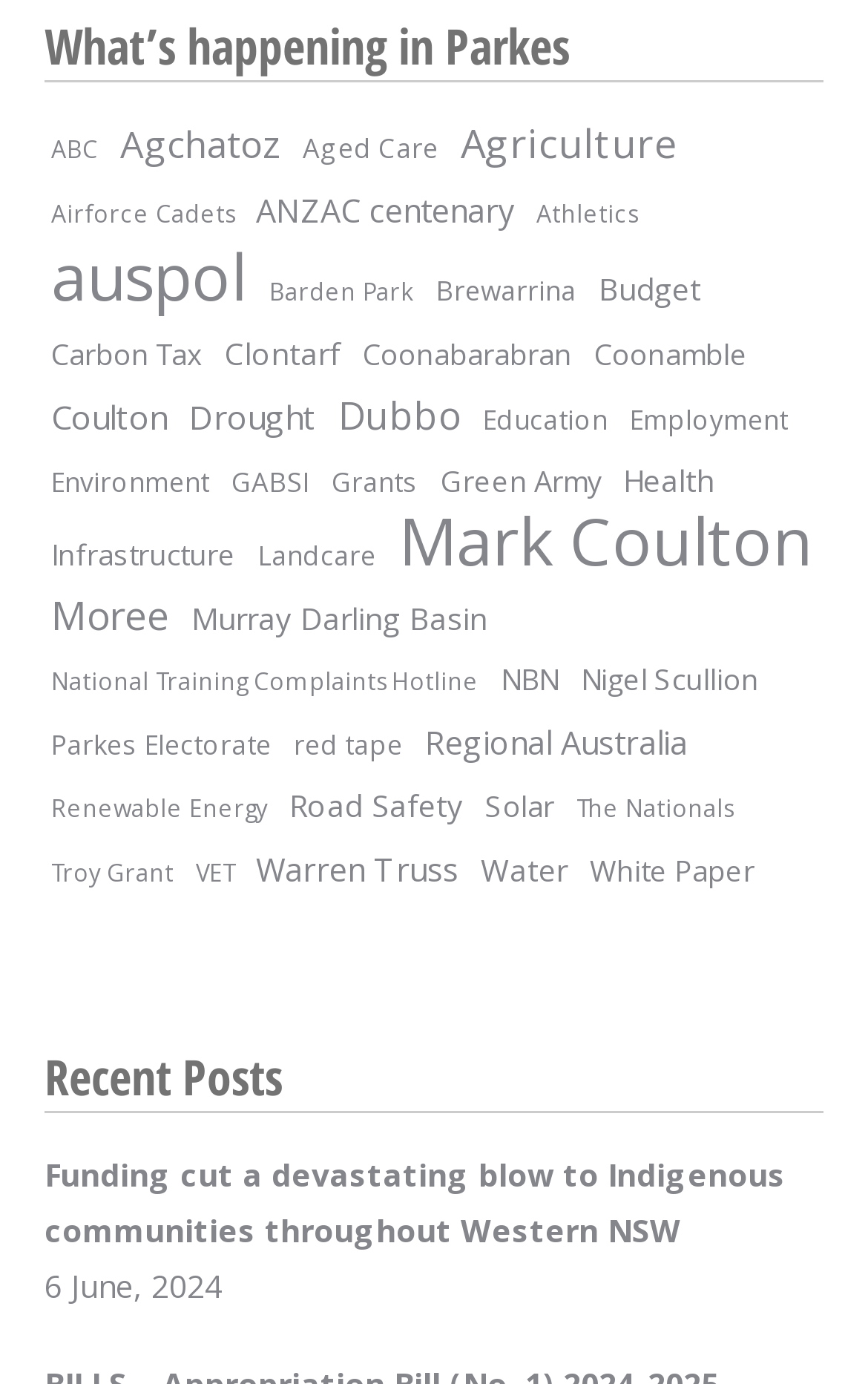Identify the bounding box coordinates of the region I need to click to complete this instruction: "View 'Terms and Conditions'".

None